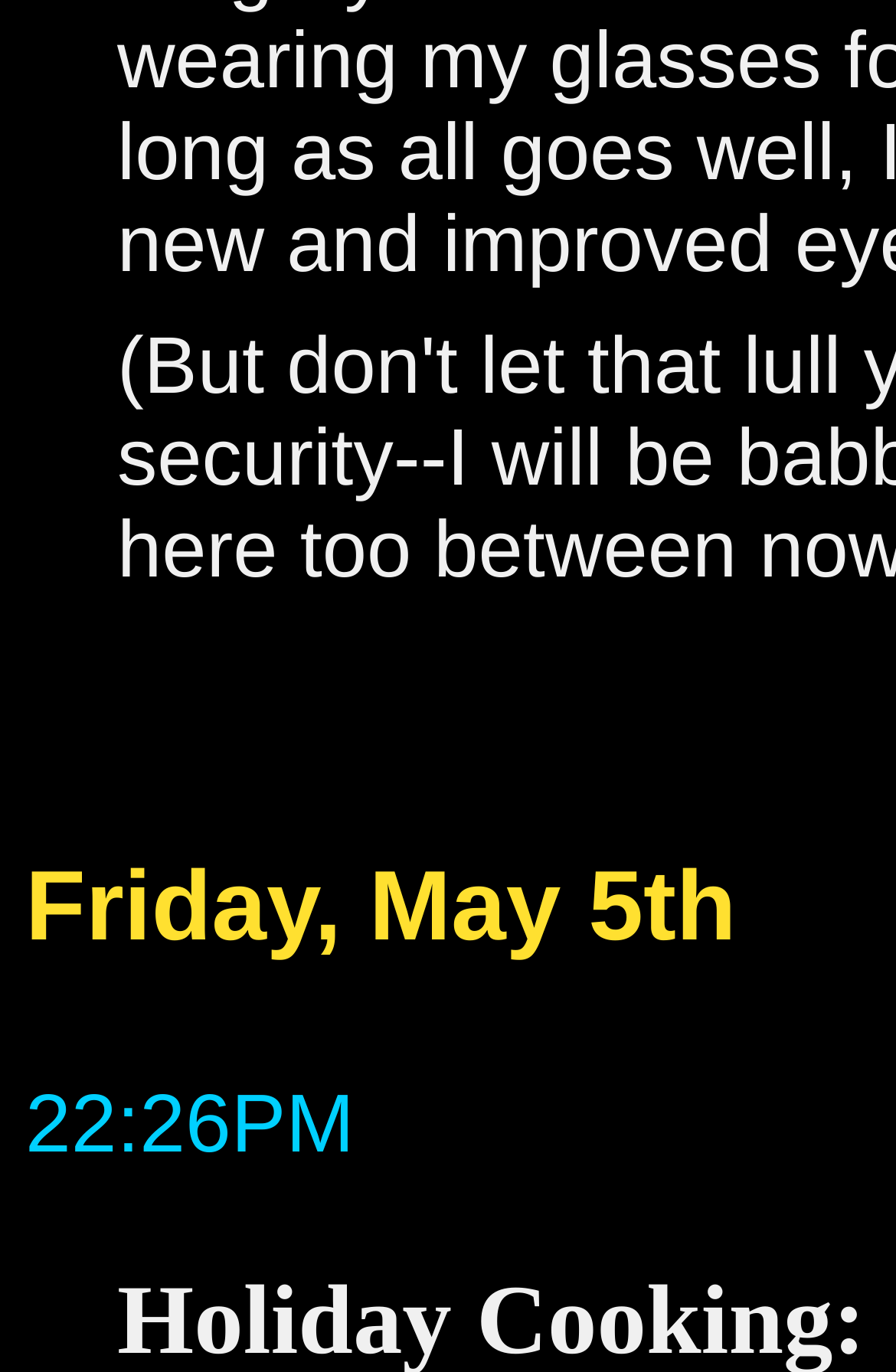Based on the description "Friday, May 5th", find the bounding box of the specified UI element.

[0.028, 0.623, 0.822, 0.783]